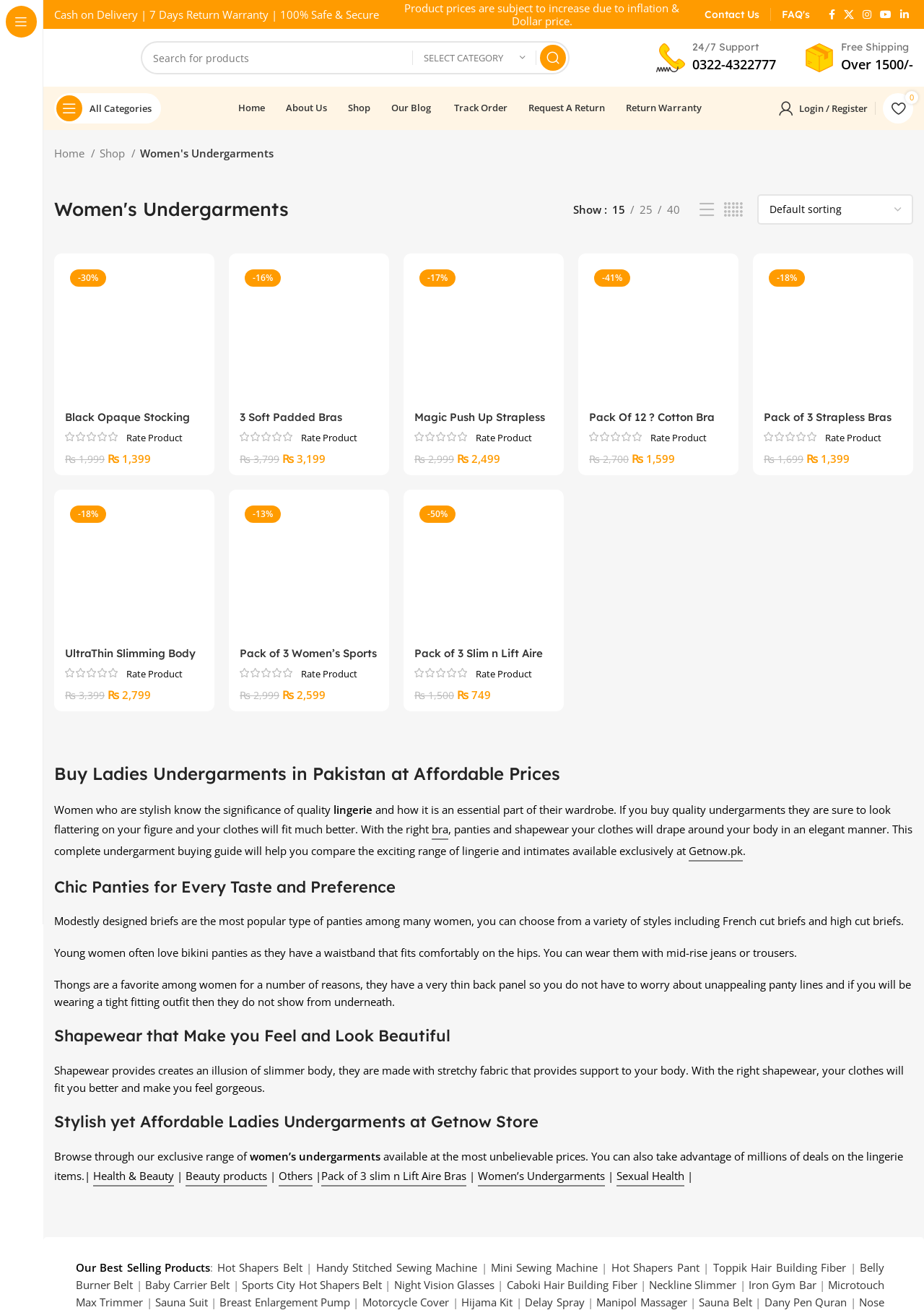Please determine the bounding box coordinates of the area that needs to be clicked to complete this task: 'Login or Register'. The coordinates must be four float numbers between 0 and 1, formatted as [left, top, right, bottom].

[0.835, 0.072, 0.947, 0.094]